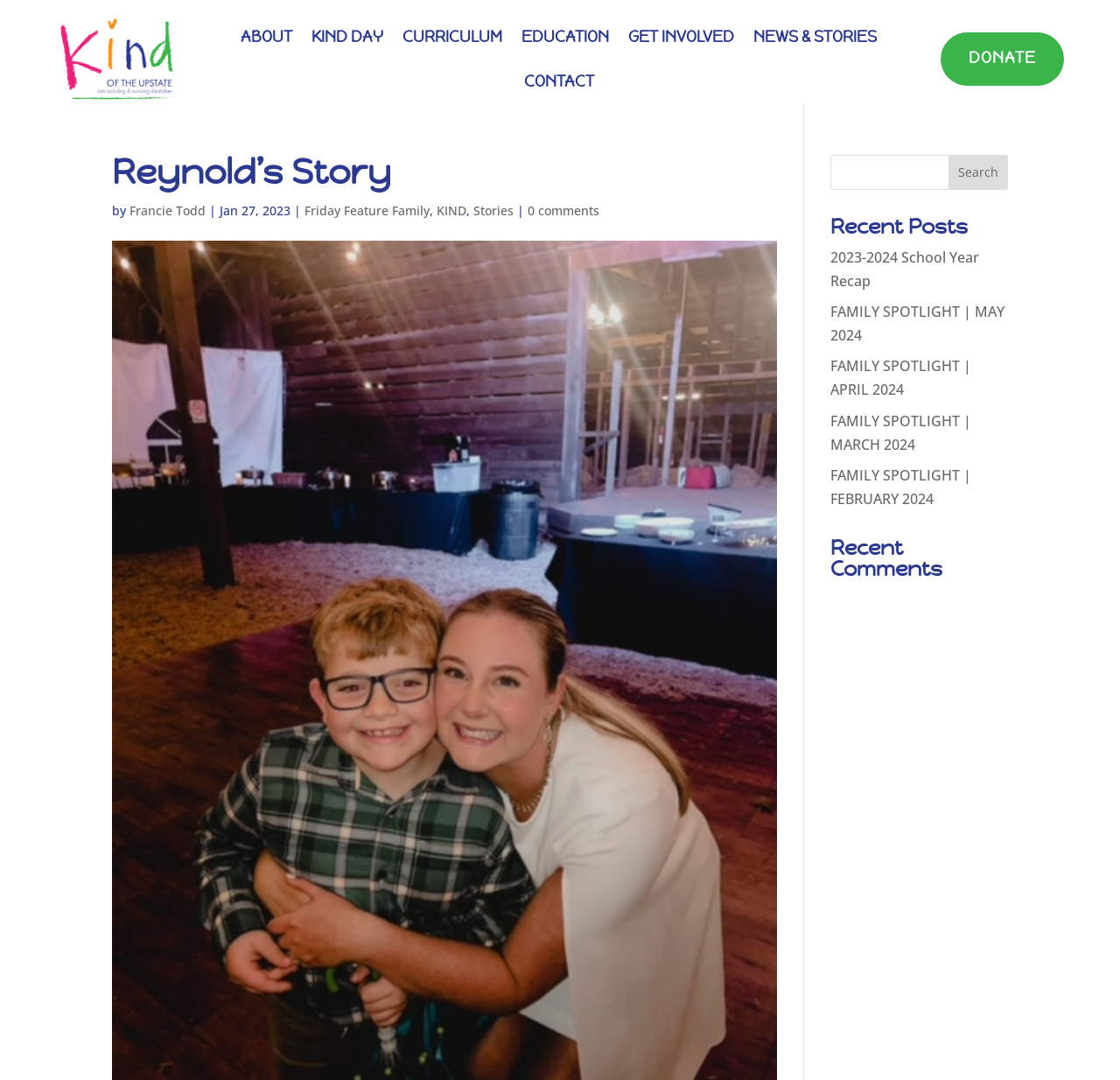Refer to the element description NEWS & STORIES and identify the corresponding bounding box in the screenshot. Format the coordinates as (top-left x, top-left y, bottom-right x, bottom-right y) with values in the range of 0 to 1.

[0.673, 0.013, 0.783, 0.054]